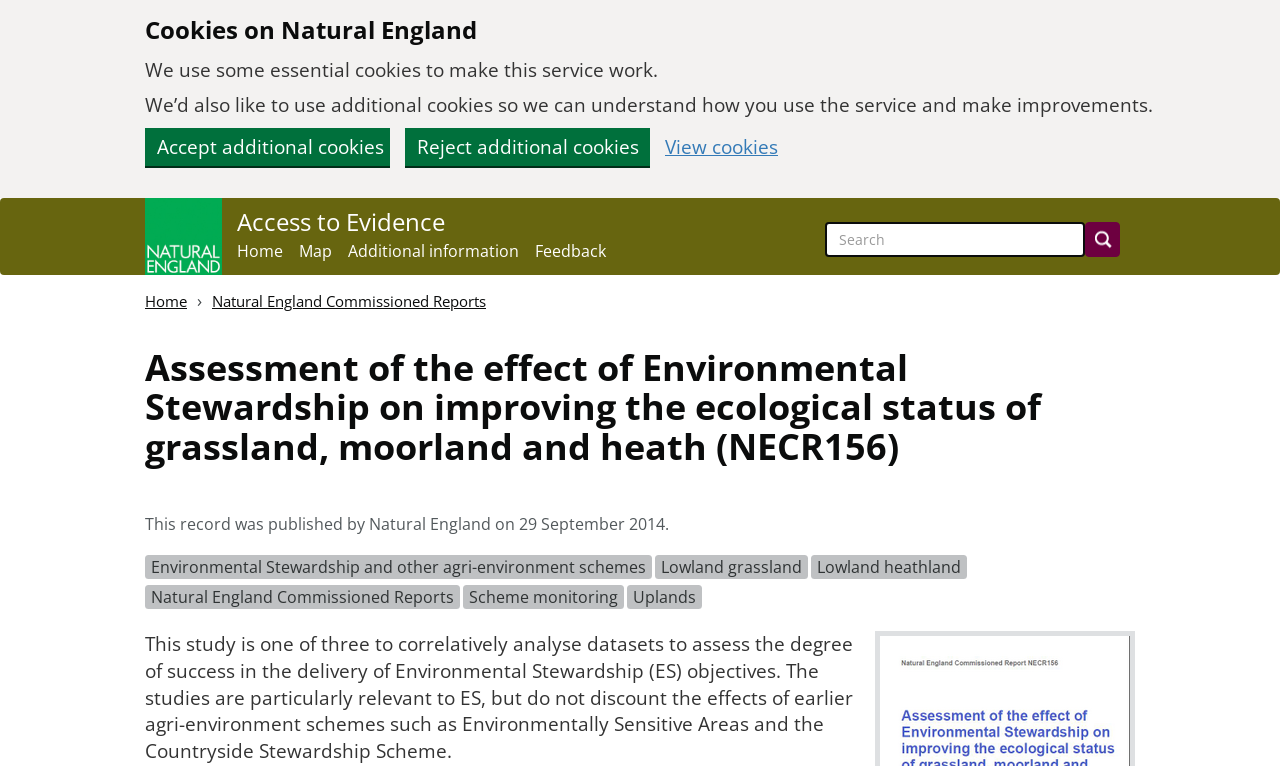What is the purpose of the Environmental Stewardship scheme?
Using the image as a reference, give a one-word or short phrase answer.

To improve ecological status